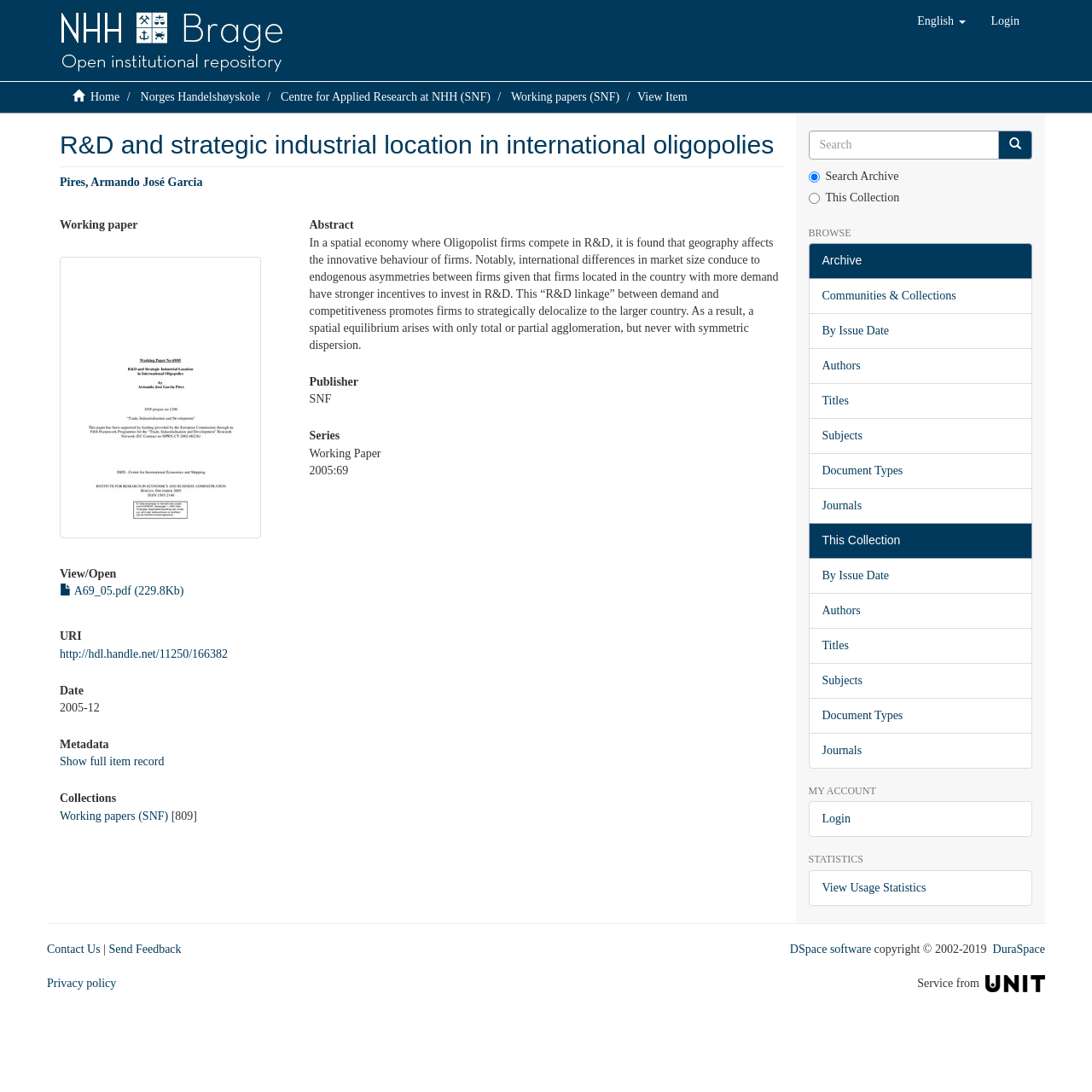What is the name of the collection that the research paper belongs to?
Kindly give a detailed and elaborate answer to the question.

The name of the collection that the research paper belongs to can be found in the link element with the text 'Working papers (SNF)' which is located below the 'Collections' heading.